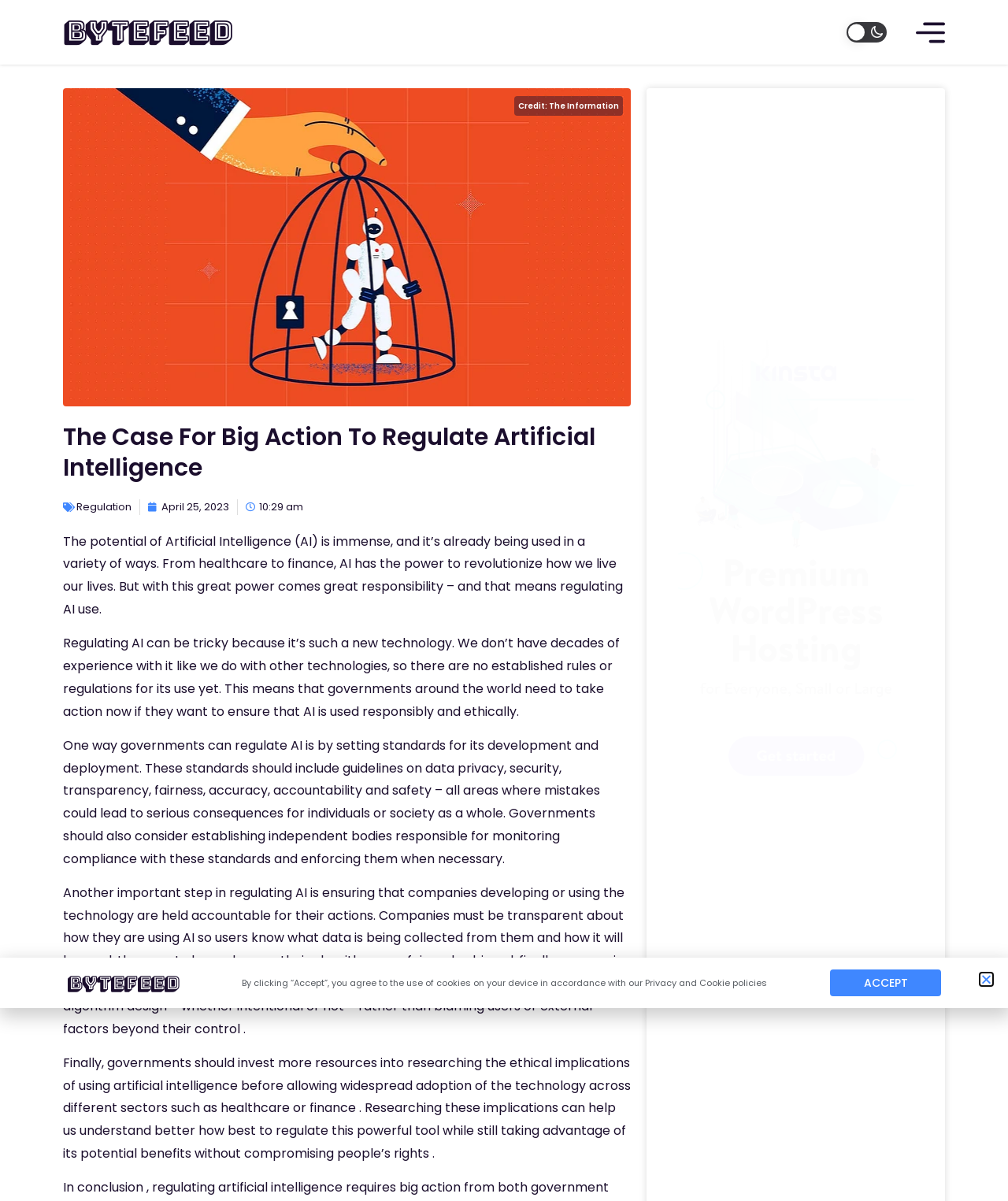Answer the question below using just one word or a short phrase: 
What is the main topic of this article?

Artificial Intelligence